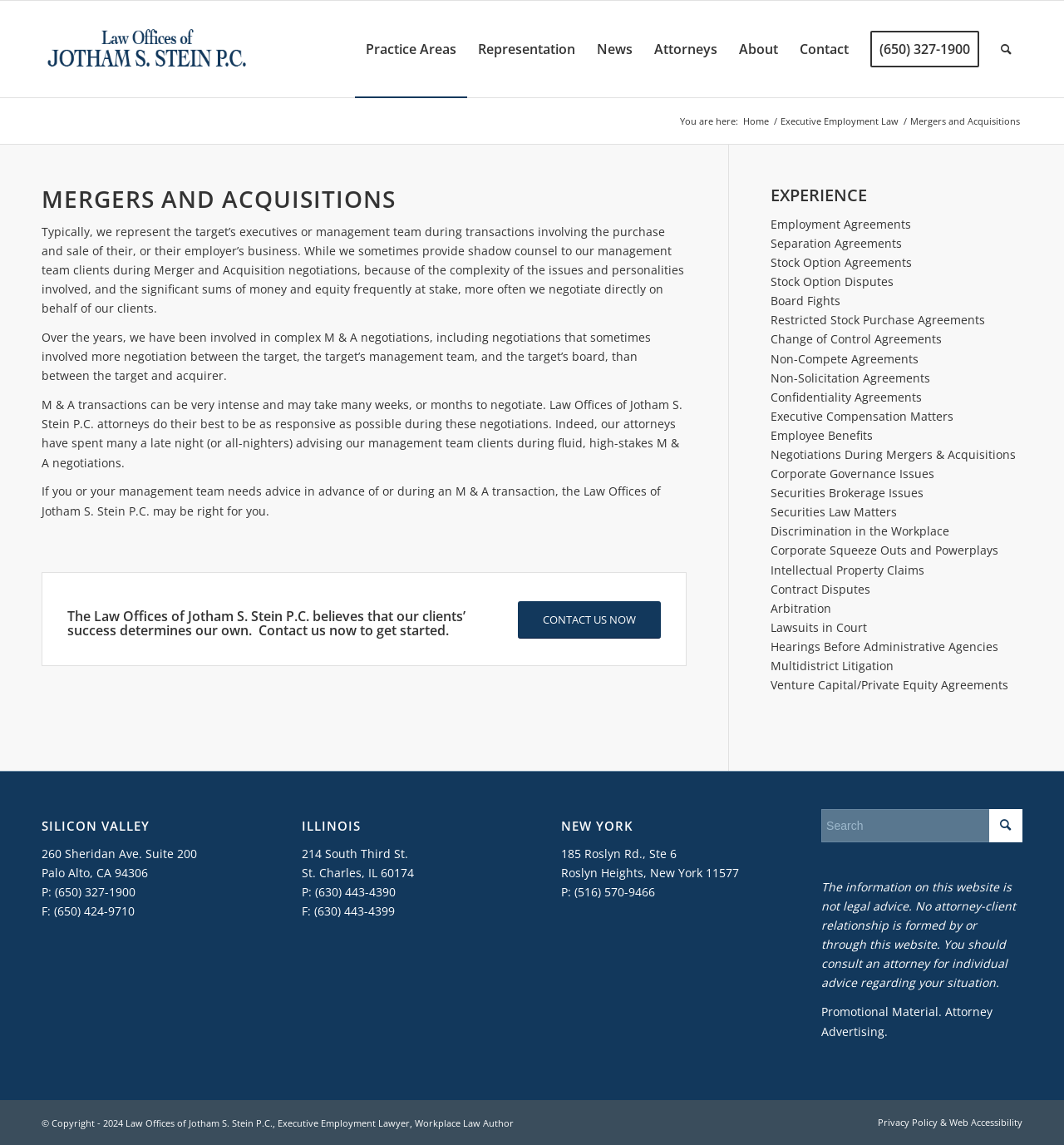Locate the bounding box coordinates of the clickable region to complete the following instruction: "Call the office at (650) 327-1900."

[0.808, 0.001, 0.93, 0.085]